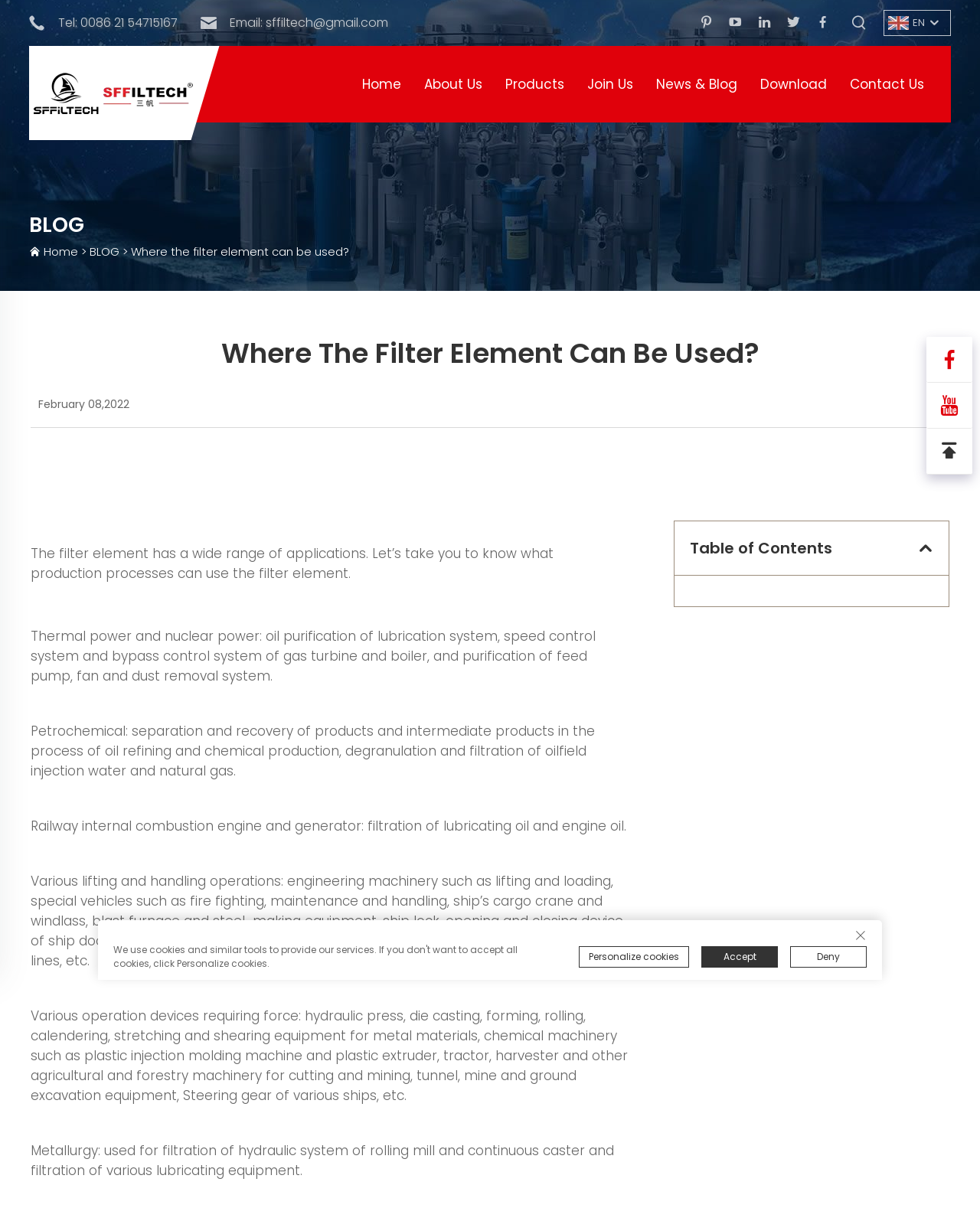Could you find the bounding box coordinates of the clickable area to complete this instruction: "Click the 'Home' link"?

[0.365, 0.06, 0.413, 0.079]